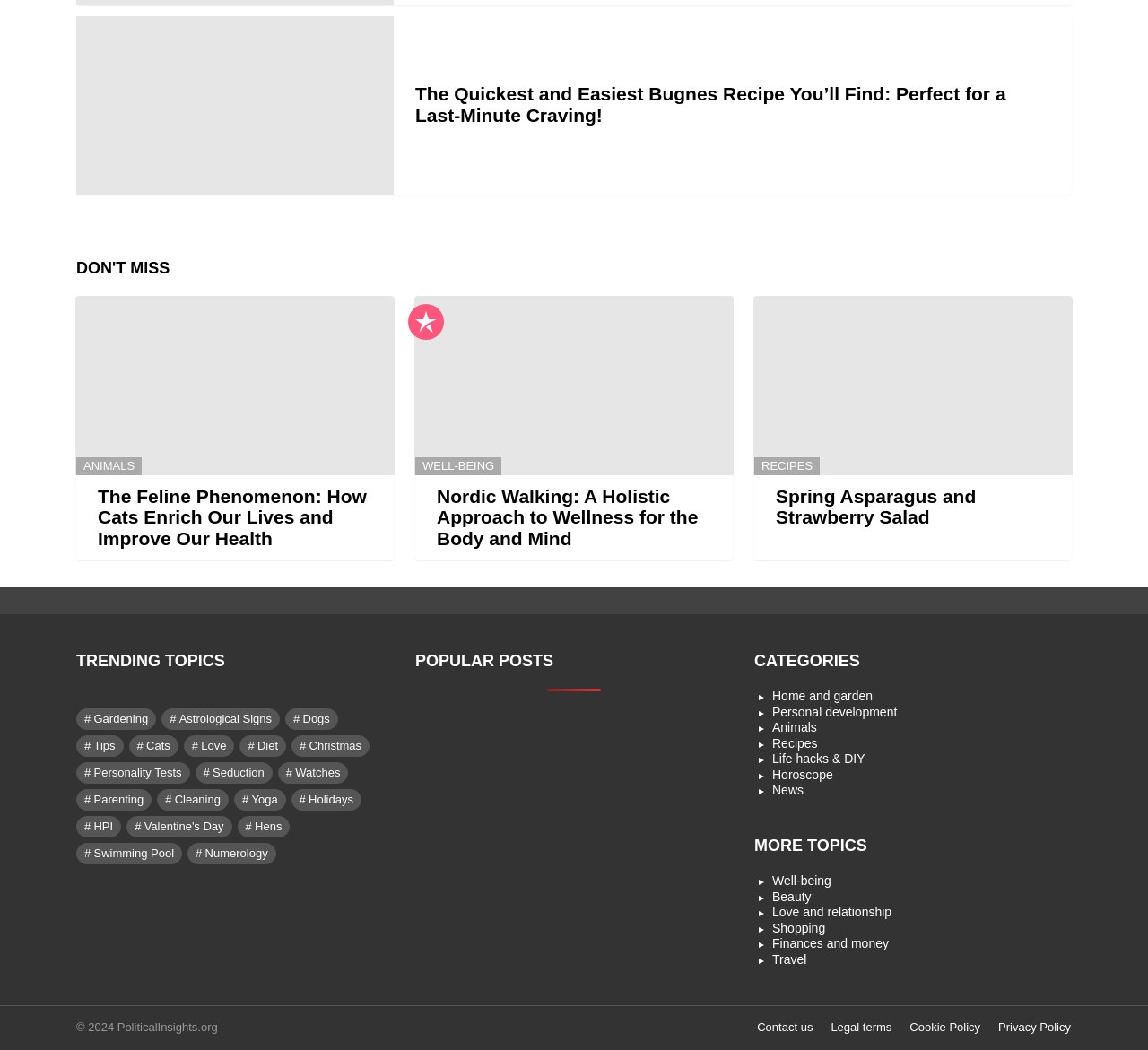Bounding box coordinates are specified in the format (top-left x, top-left y, bottom-right x, bottom-right y). All values are floating point numbers bounded between 0 and 1. Please provide the bounding box coordinate of the region this sentence describes: Valentine's Day

[0.11, 0.777, 0.202, 0.798]